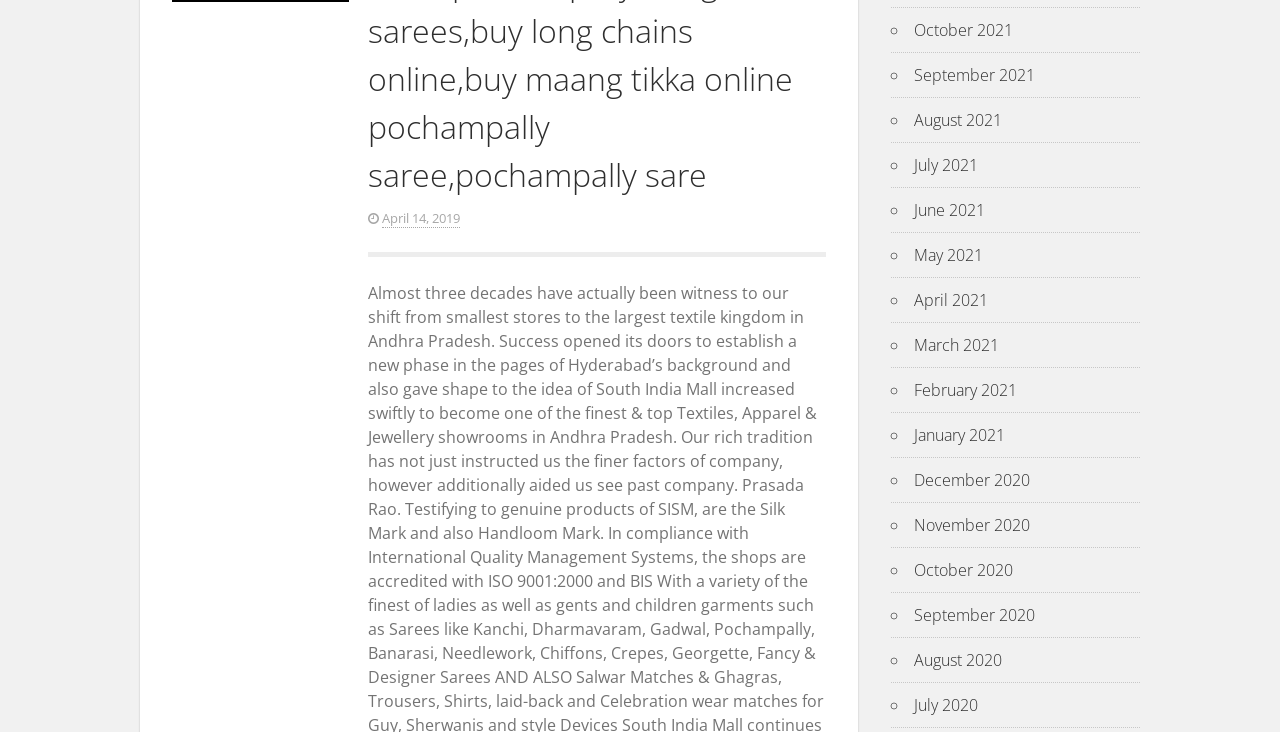Please identify the bounding box coordinates of the area I need to click to accomplish the following instruction: "go to October 2021".

[0.714, 0.026, 0.791, 0.056]